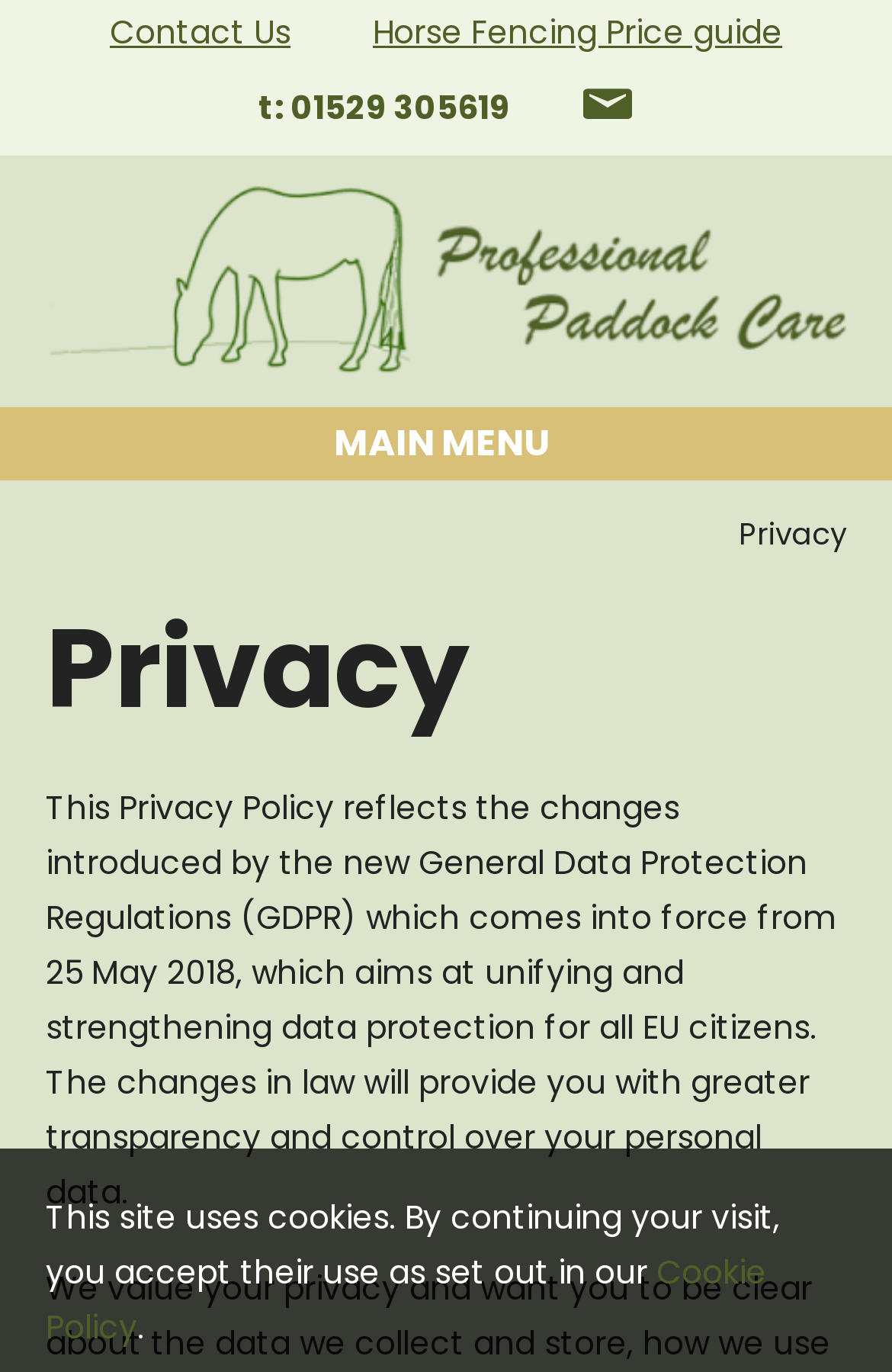Summarize the webpage with a detailed and informative caption.

The webpage is about the privacy policy of Professional Paddock Care, a family business specializing in equestrian works and other animal enclosures. 

At the top, there are several links, including "Contact Us", "Horse Fencing Price guide", and "Professional Paddock Care Ltd", which is accompanied by an image. 

Below these links, there is a heading "MAIN MENU" that spans the entire width of the page. 

To the right of the "MAIN MENU" heading, there is a static text "Privacy" and a heading "Privacy" below it. 

The main content of the page is a paragraph of text that explains the Privacy Policy, which is related to the General Data Protection Regulations (GDPR) and aims to provide greater transparency and control over personal data. 

At the very top of the page, there is a heading "Follow us:" but it does not have any accompanying links or content. 

At the bottom of the page, there is a static text that mentions the use of cookies on the site, and a link to the "Cookie Policy" is provided.